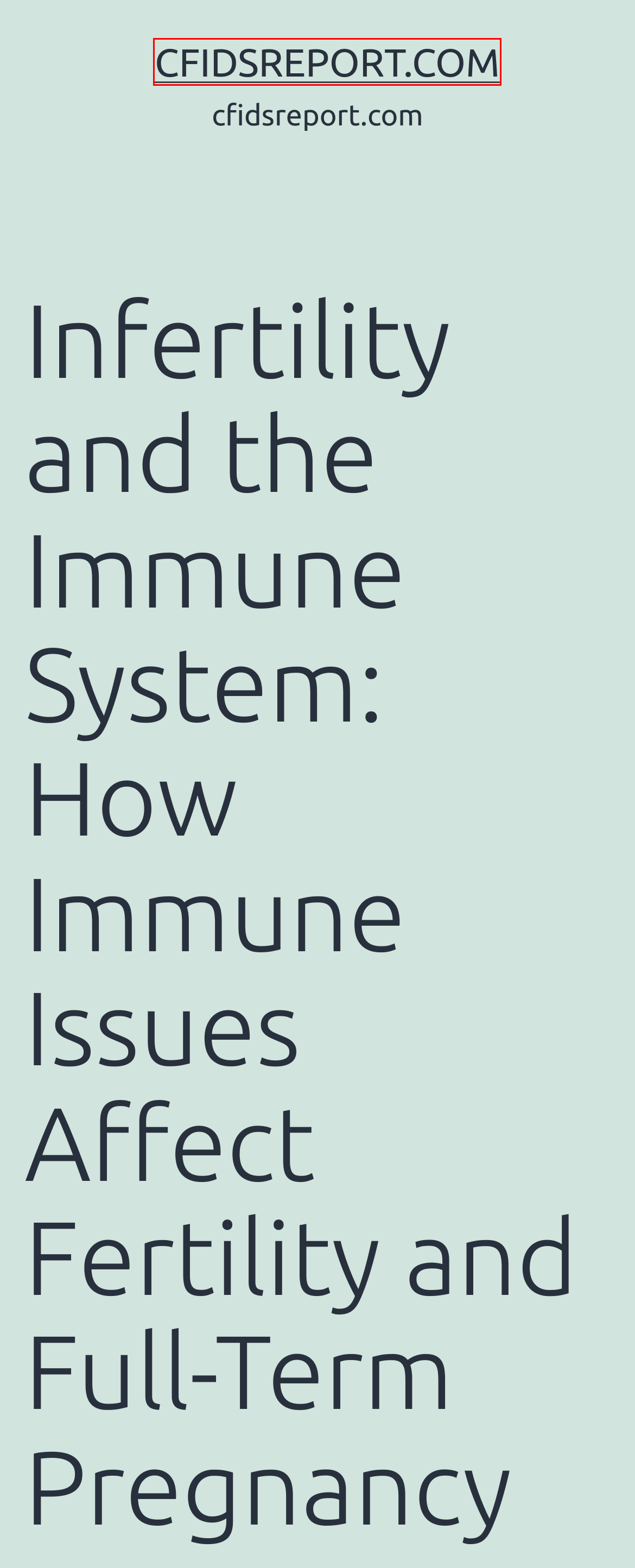Please examine the screenshot provided, which contains a red bounding box around a UI element. Select the webpage description that most accurately describes the new page displayed after clicking the highlighted element. Here are the candidates:
A. Balancing Work and Wellness: Tips for Reducing Occupational Stress – cfidsreport.com
B. Blog – cfidsreport.com
C. CFIDS Report – cfidsreport.com
D. cfidsreport.com – cfidsreport.com
E. Chronic Fatigue Immune Deficiency Syndrome (CFIDS) – cfidsreport.com
F. Heart, Immune System, Try Tai Chi and Qigong Reap The Awards – cfidsreport.com
G. A Safe Zone For Reducing Stress and Excessive Tiredness – cfidsreport.com
H. 10 Ways To Improve Digestive Health – cfidsreport.com

D